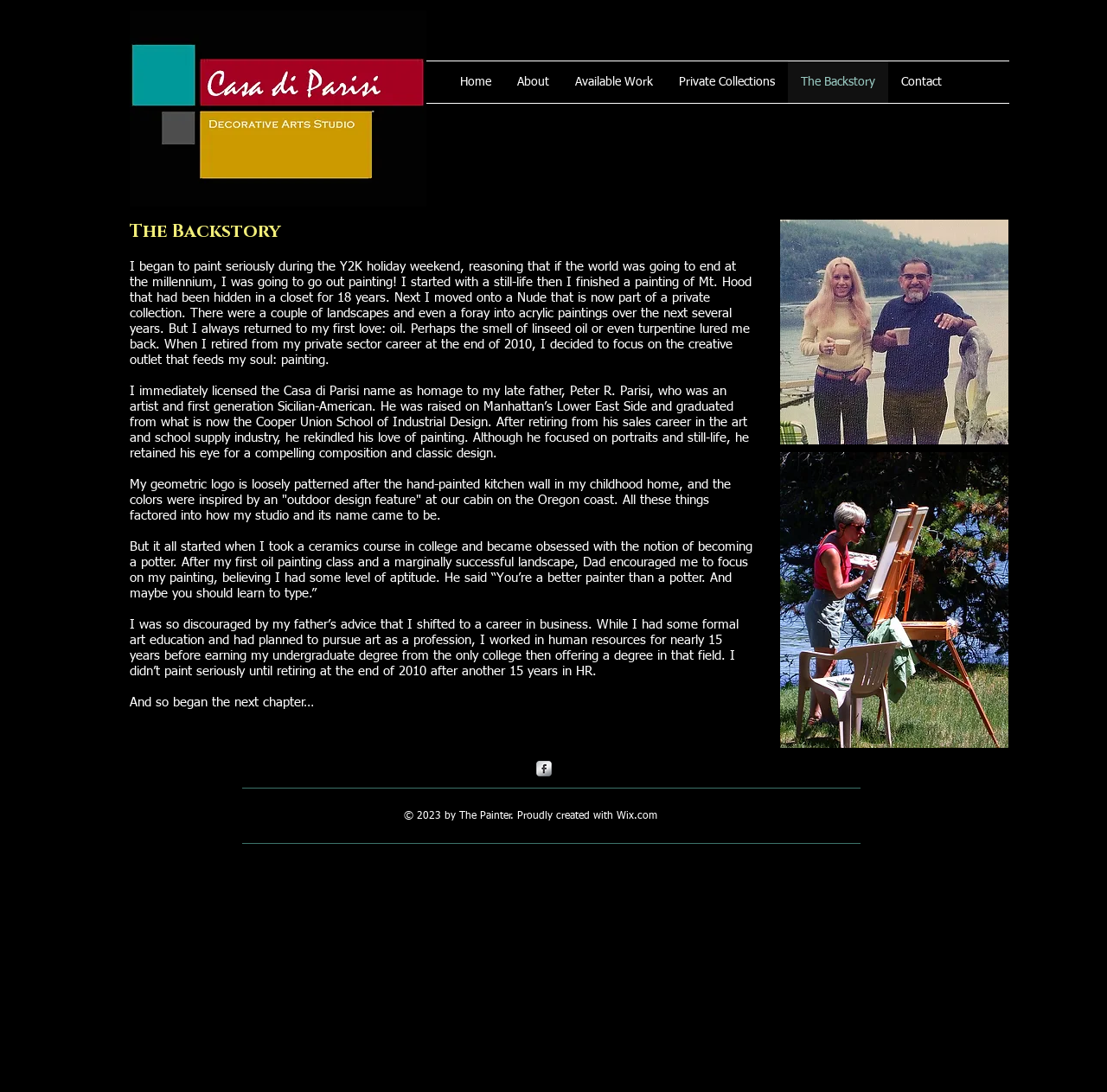What is the name of the college the artist attended?
Analyze the image and deliver a detailed answer to the question.

The artist's father graduated from what is now the Cooper Union School of Industrial Design, which is mentioned in the text as part of the artist's backstory.